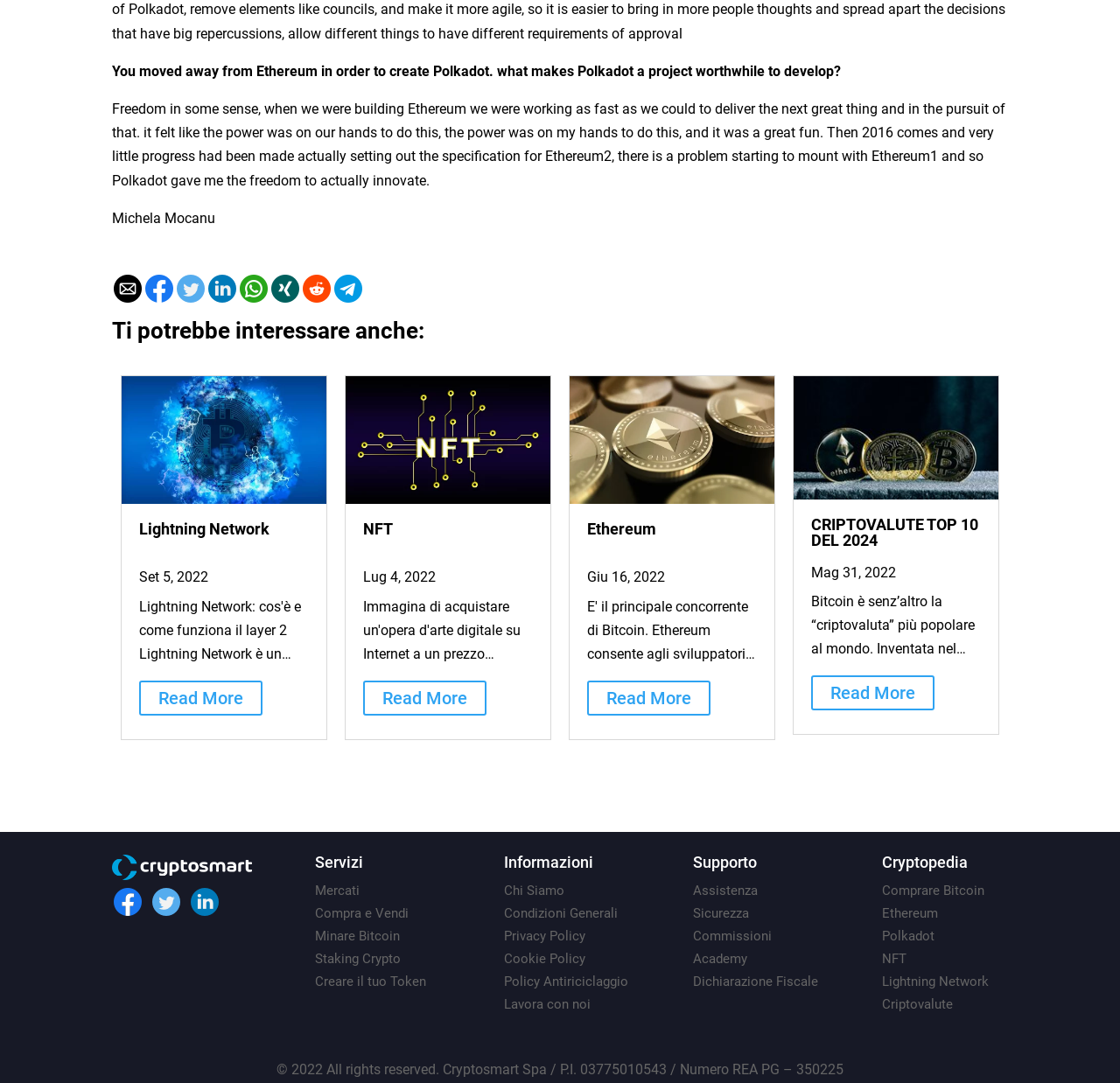Show the bounding box coordinates of the region that should be clicked to follow the instruction: "Click on the link to read more about NFT."

[0.309, 0.348, 0.491, 0.466]